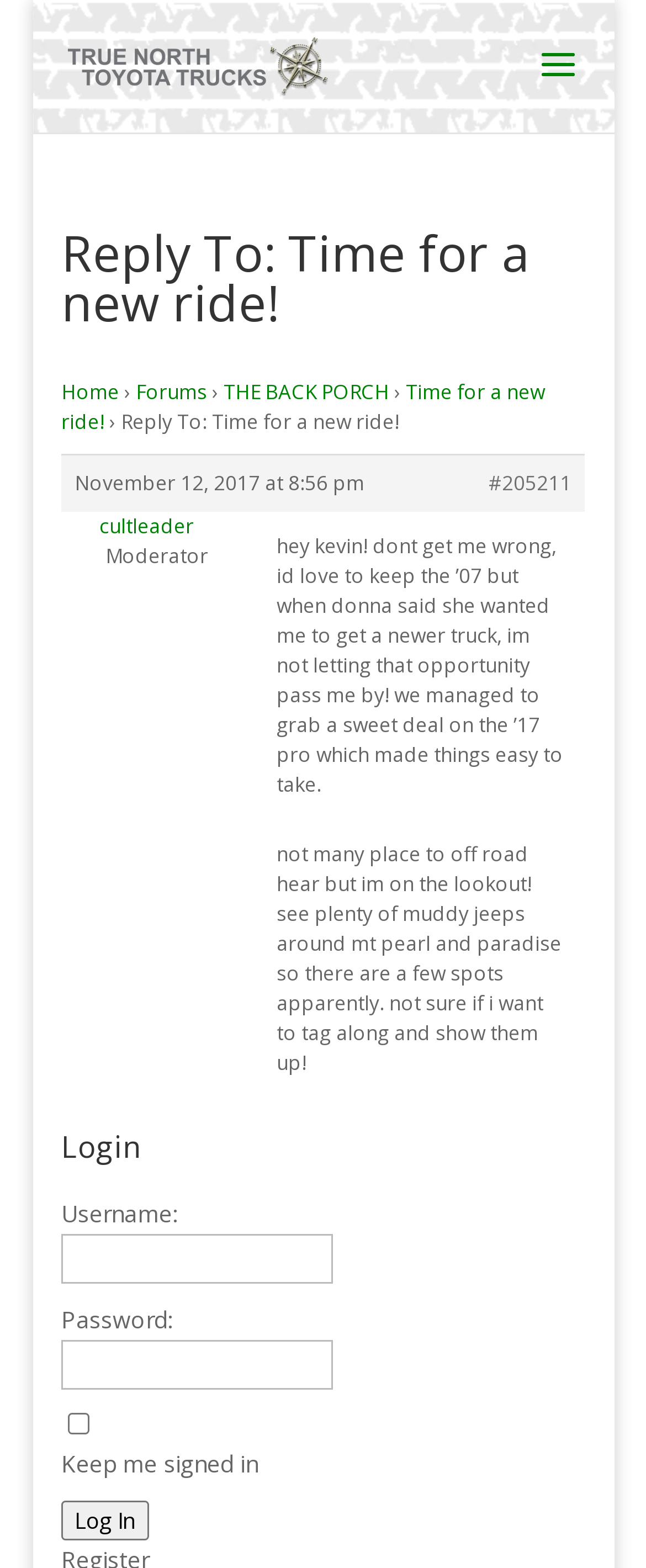Determine the bounding box coordinates for the clickable element required to fulfill the instruction: "Click the 'Home' link". Provide the coordinates as four float numbers between 0 and 1, i.e., [left, top, right, bottom].

[0.095, 0.241, 0.185, 0.259]